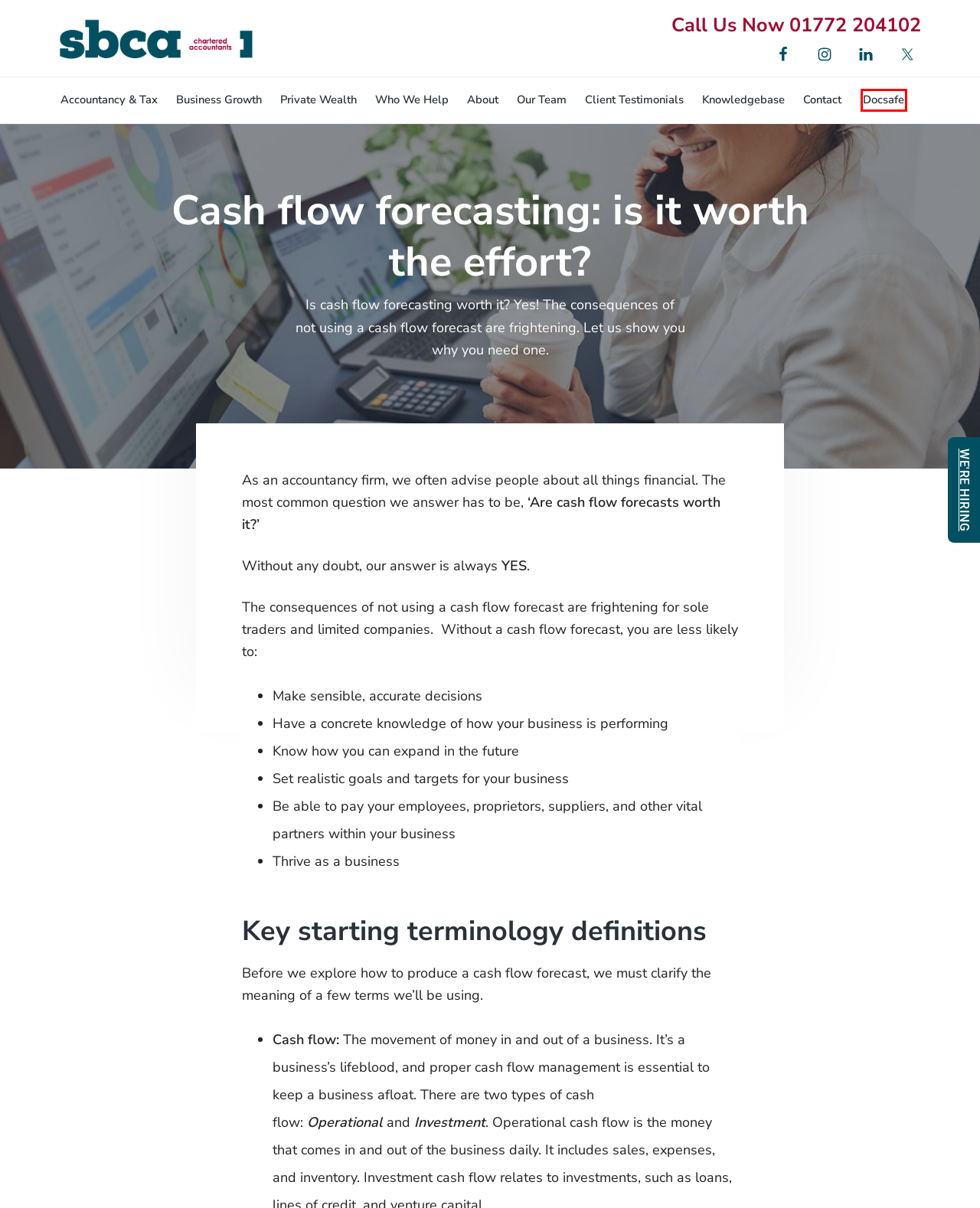You have a screenshot of a webpage with a red rectangle bounding box. Identify the best webpage description that corresponds to the new webpage after clicking the element within the red bounding box. Here are the candidates:
A. Docsafe - SBCA Chartered Accountants
B. Knowledgebase - SBCA Chartered Accountants
C. Accountancy and Tax Services in Preston | SBCA Chartered Accountants
D. Who We Help | SBCA Accountants in Preston
E. Contact SBCA | Accountants in Preston | Call or Email Now
F. Customer Stories and Testimonials for SBCA Accountants in Preston
G. About Our Preston Accountancy Practice | SBCA Chartered Accountants
H. Managing Your Private Wealth | SBCA Accountants

A